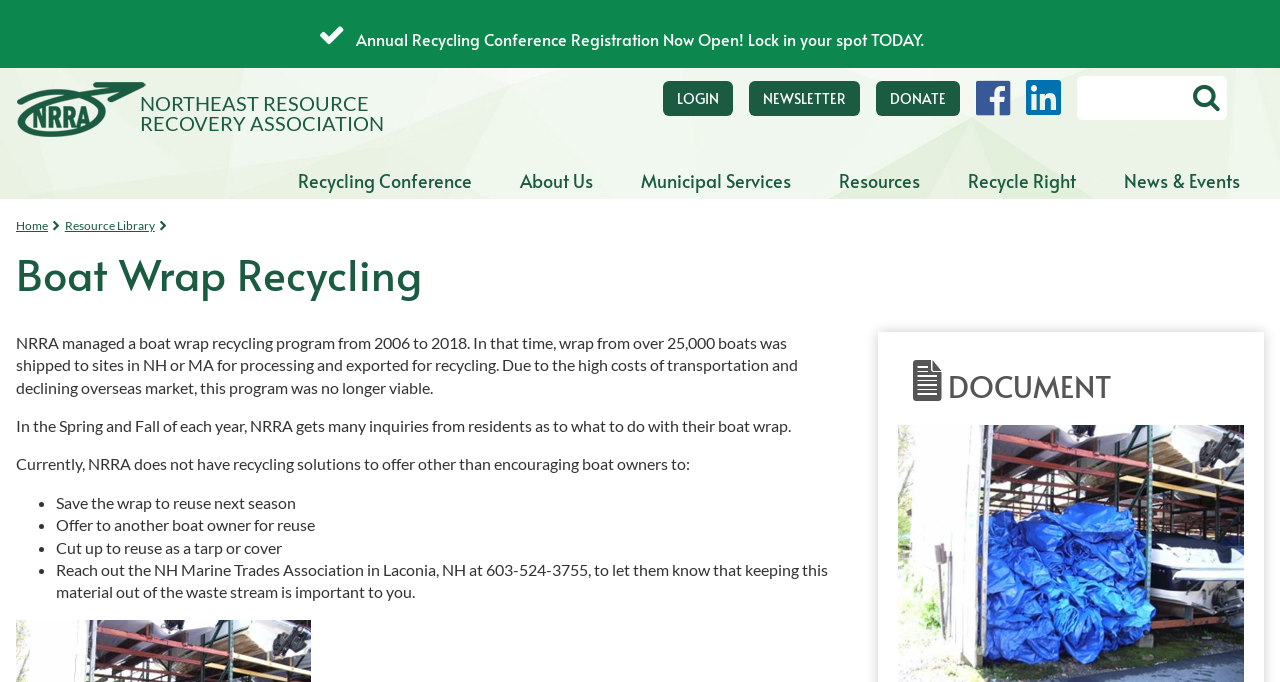Using the elements shown in the image, answer the question comprehensively: How many boats' wraps were shipped for recycling?

According to the text on the webpage, 'wrap from over 25,000 boats was shipped to sites in NH or MA for processing and exported for recycling'.